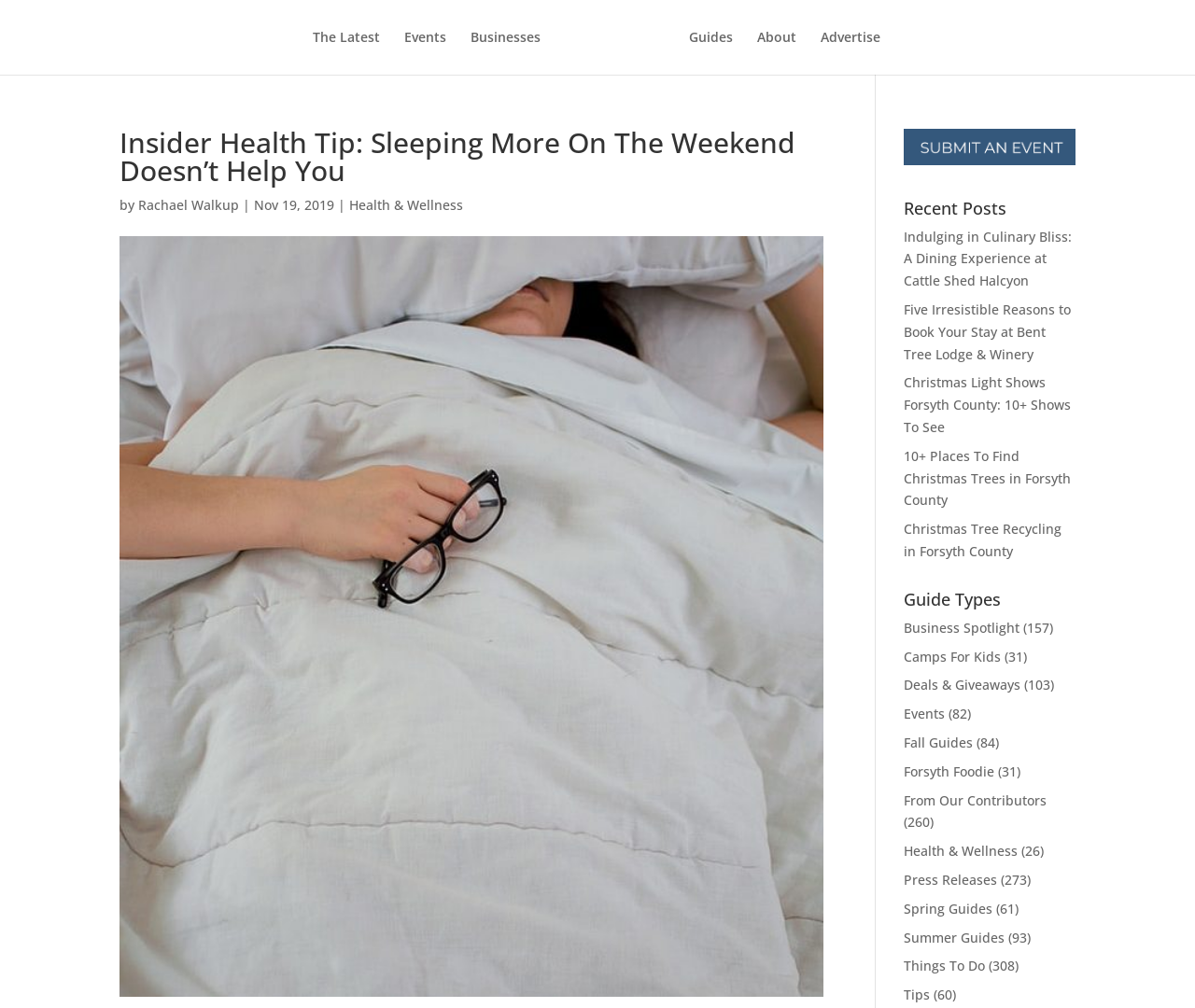Please give a succinct answer using a single word or phrase:
What is the title of the first recent post?

Indulging in Culinary Bliss: A Dining Experience at Cattle Shed Halcyon